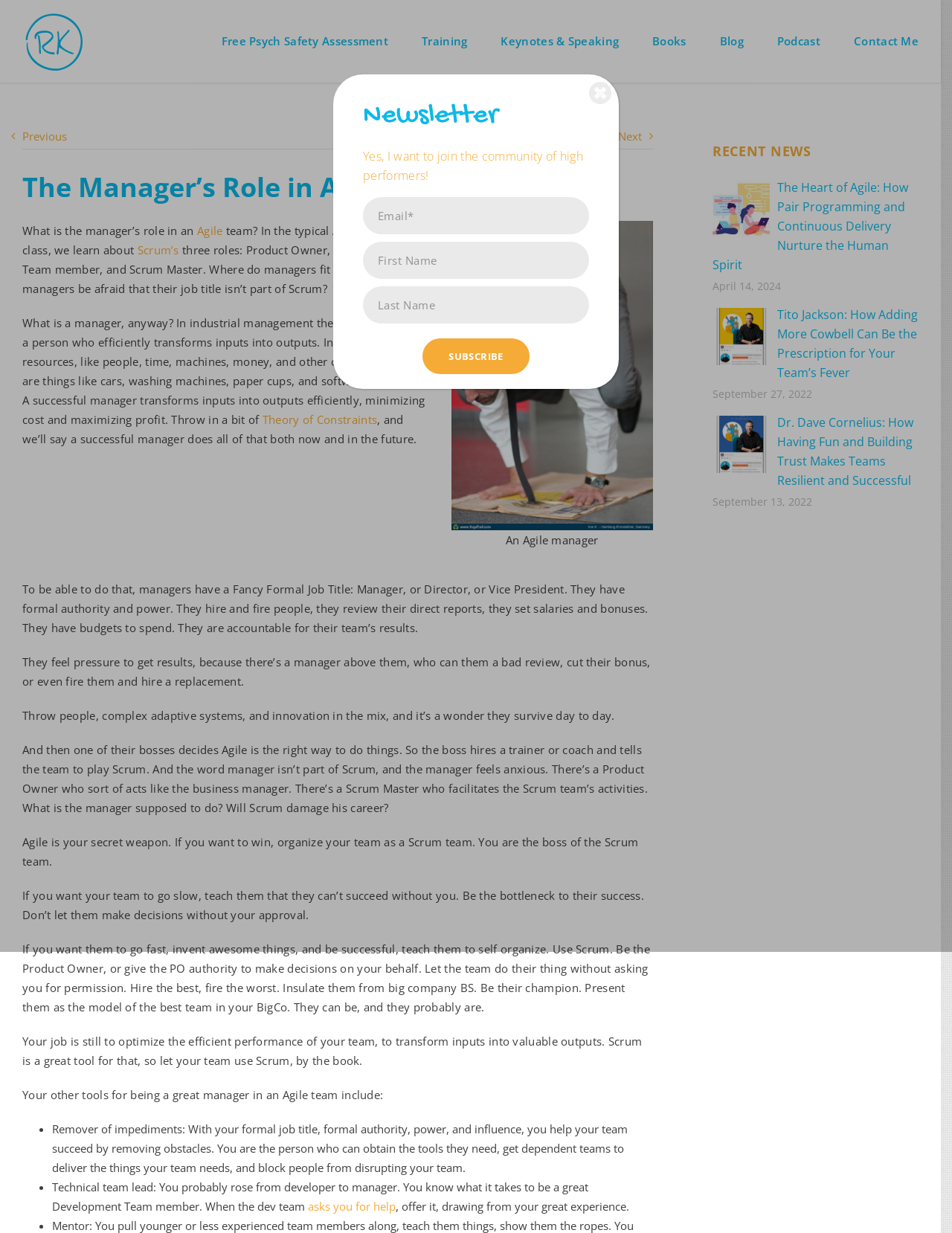Please give the bounding box coordinates of the area that should be clicked to fulfill the following instruction: "Subscribe to the newsletter". The coordinates should be in the format of four float numbers from 0 to 1, i.e., [left, top, right, bottom].

[0.381, 0.119, 0.619, 0.303]